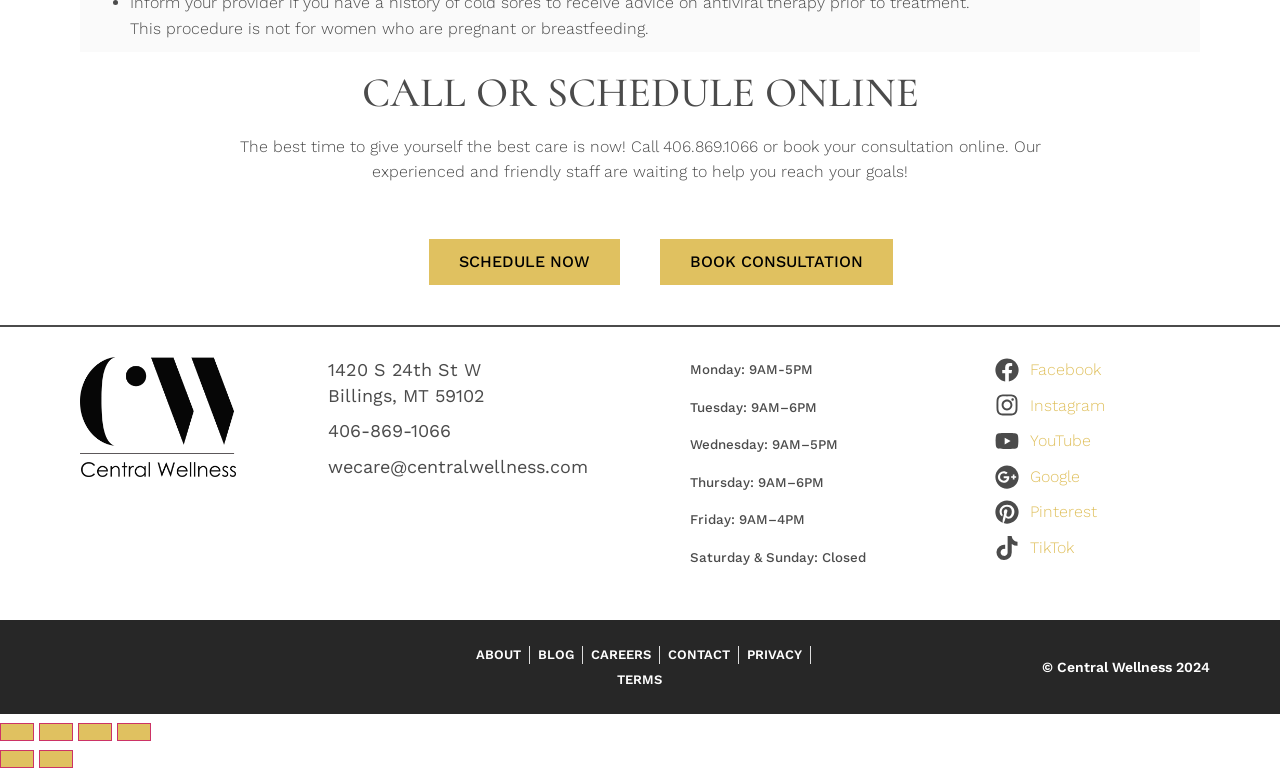Based on the image, provide a detailed and complete answer to the question: 
What is the address of Central Wellness Aesthetics?

I found the address by looking at the link '1420 S 24th St W Billings, MT 59102' which is located below the image of Central Wellness Aesthetics.